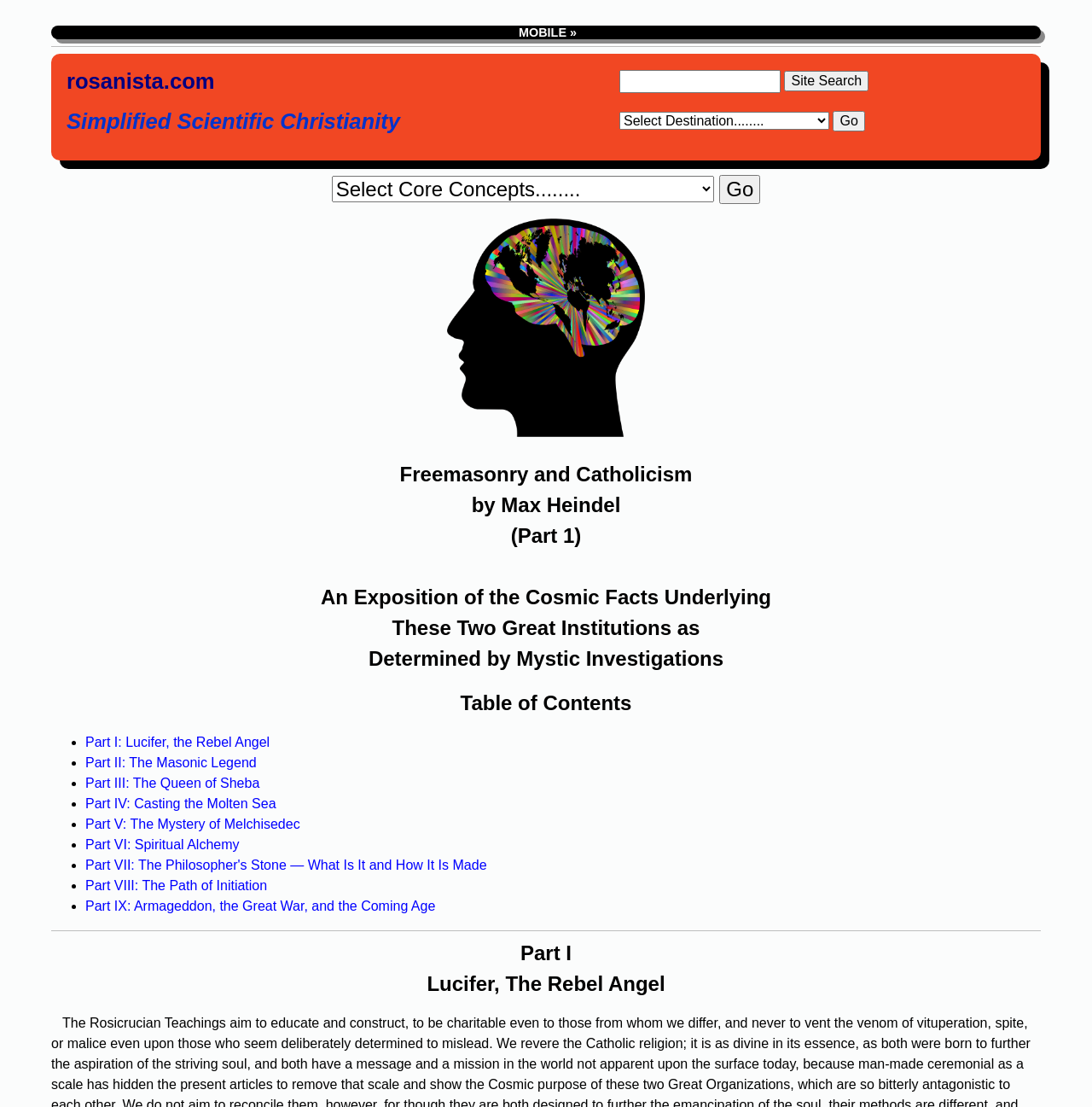Find the bounding box coordinates of the element's region that should be clicked in order to follow the given instruction: "Search the site". The coordinates should consist of four float numbers between 0 and 1, i.e., [left, top, right, bottom].

[0.567, 0.063, 0.715, 0.084]